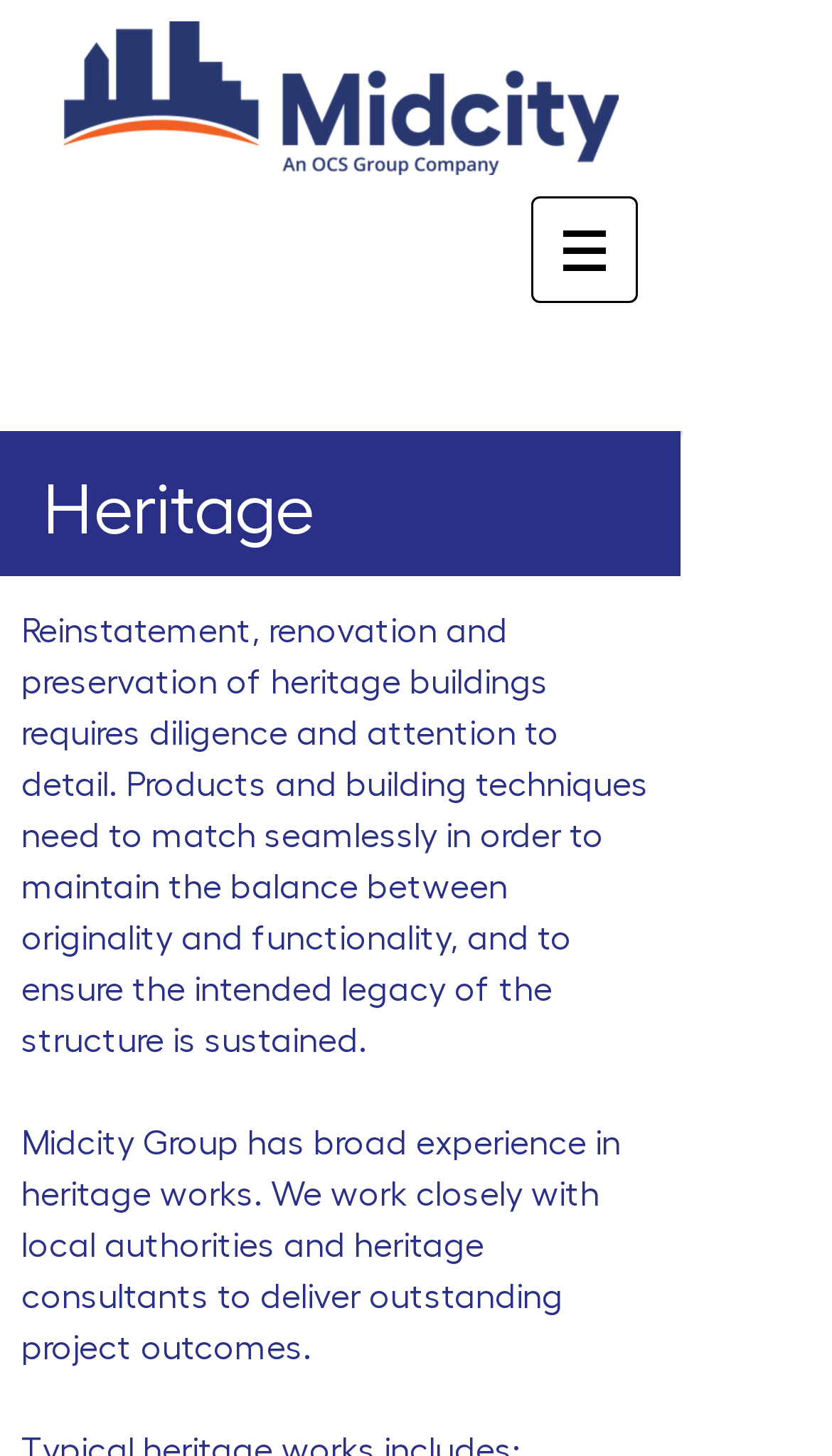Who does Midcity Group work with for heritage projects?
Give a thorough and detailed response to the question.

The webpage states that Midcity Group works closely with local authorities and heritage consultants to deliver outstanding project outcomes, indicating that these are the entities they collaborate with for heritage projects.